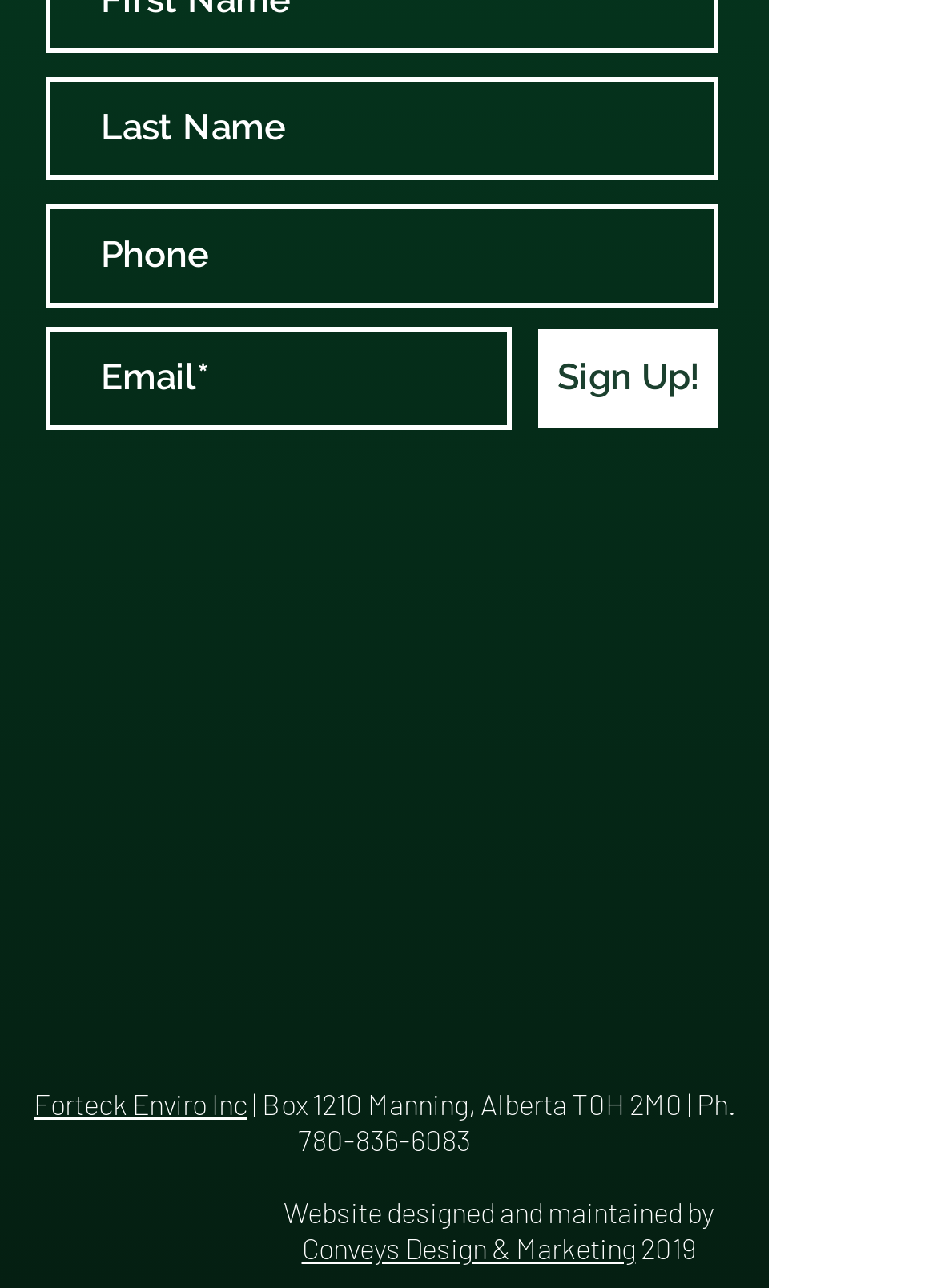Please answer the following query using a single word or phrase: 
What is the company name?

Forteck Enviro Inc